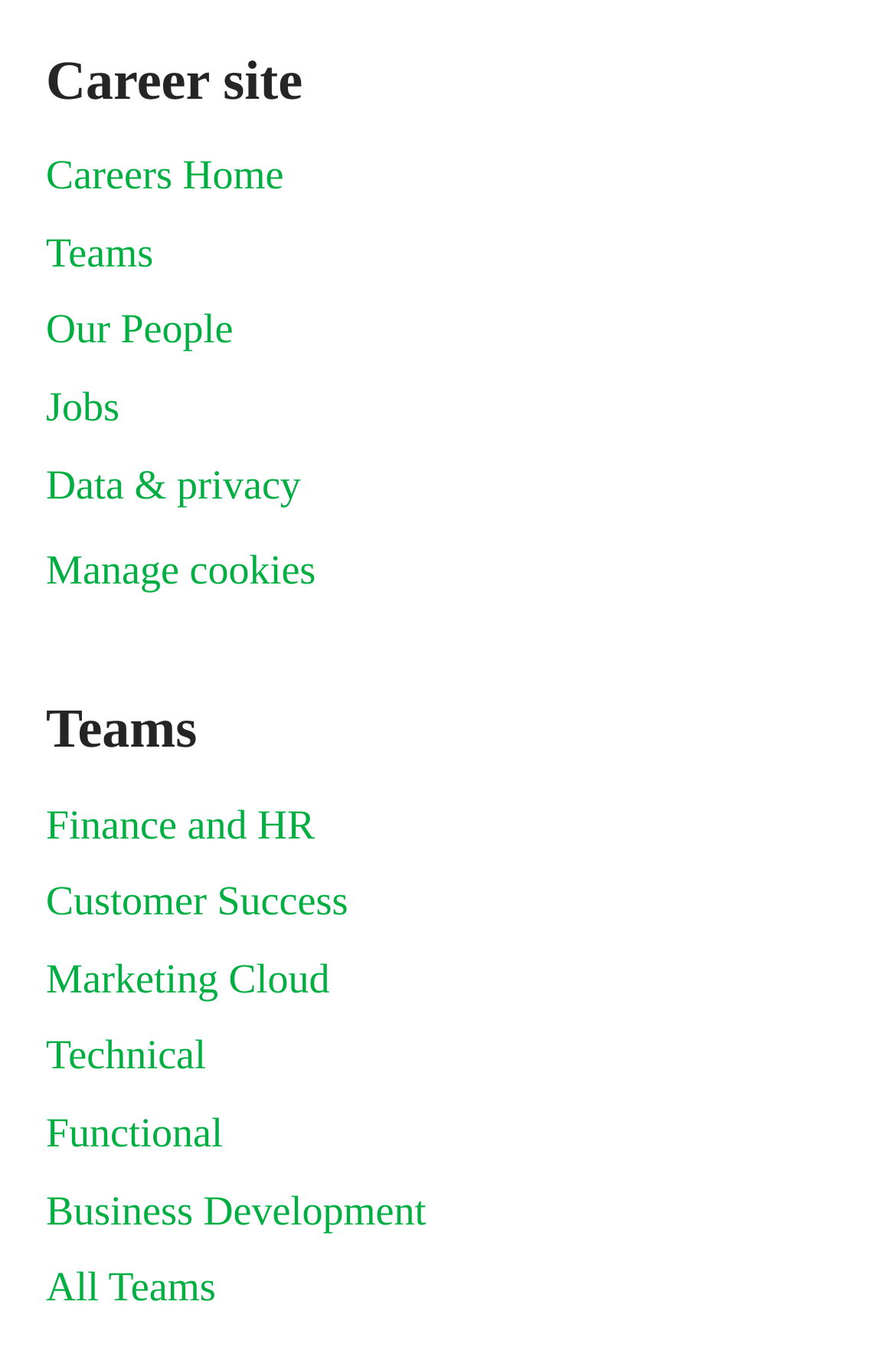Please respond in a single word or phrase: 
What is the last team listed on this webpage?

All Teams